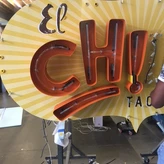What was used to install the neon sign? Based on the image, give a response in one word or a short phrase.

A crane